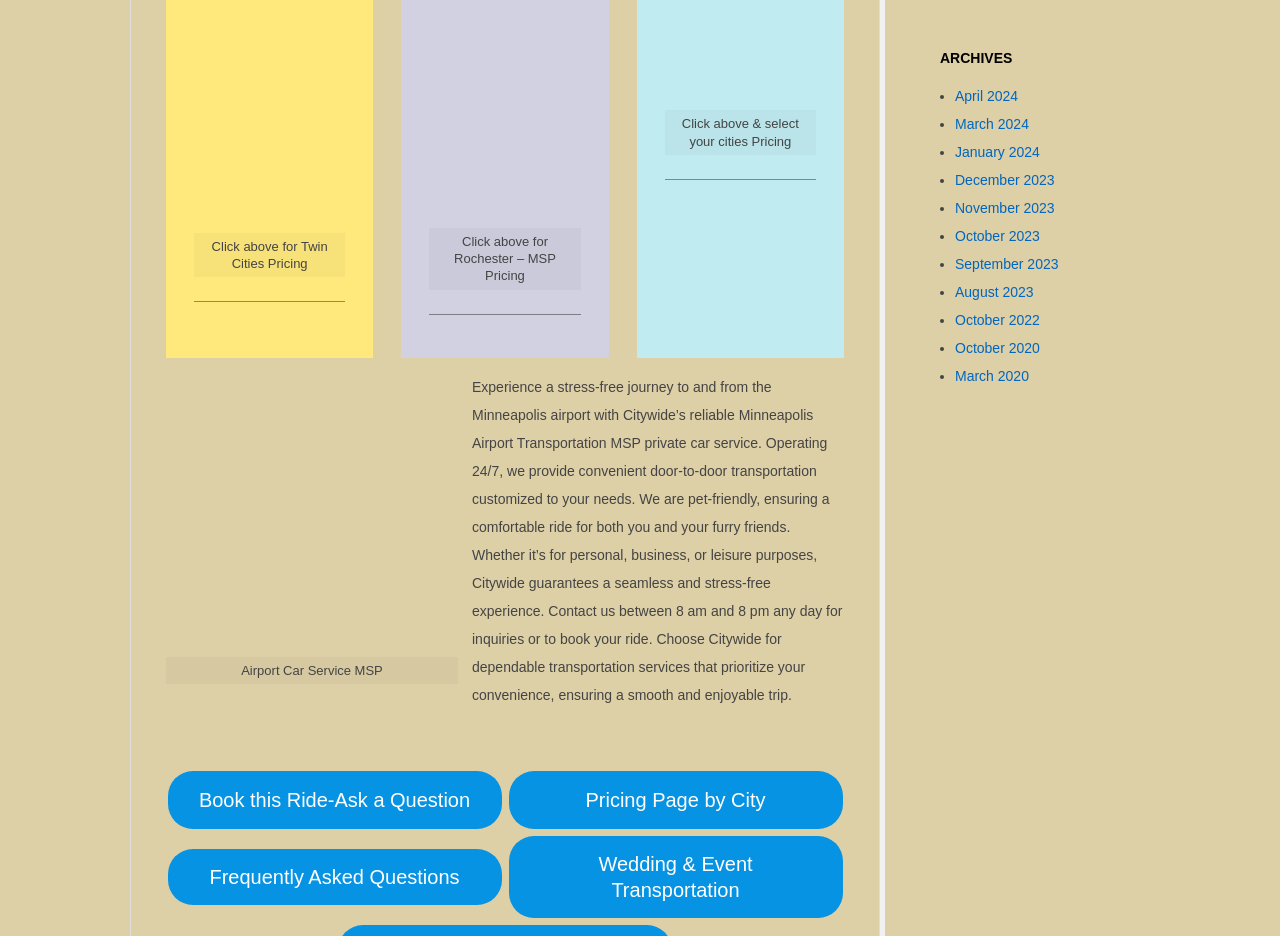Determine the bounding box coordinates of the clickable region to execute the instruction: "Book this Ride-Ask a Question". The coordinates should be four float numbers between 0 and 1, denoted as [left, top, right, bottom].

[0.131, 0.823, 0.392, 0.885]